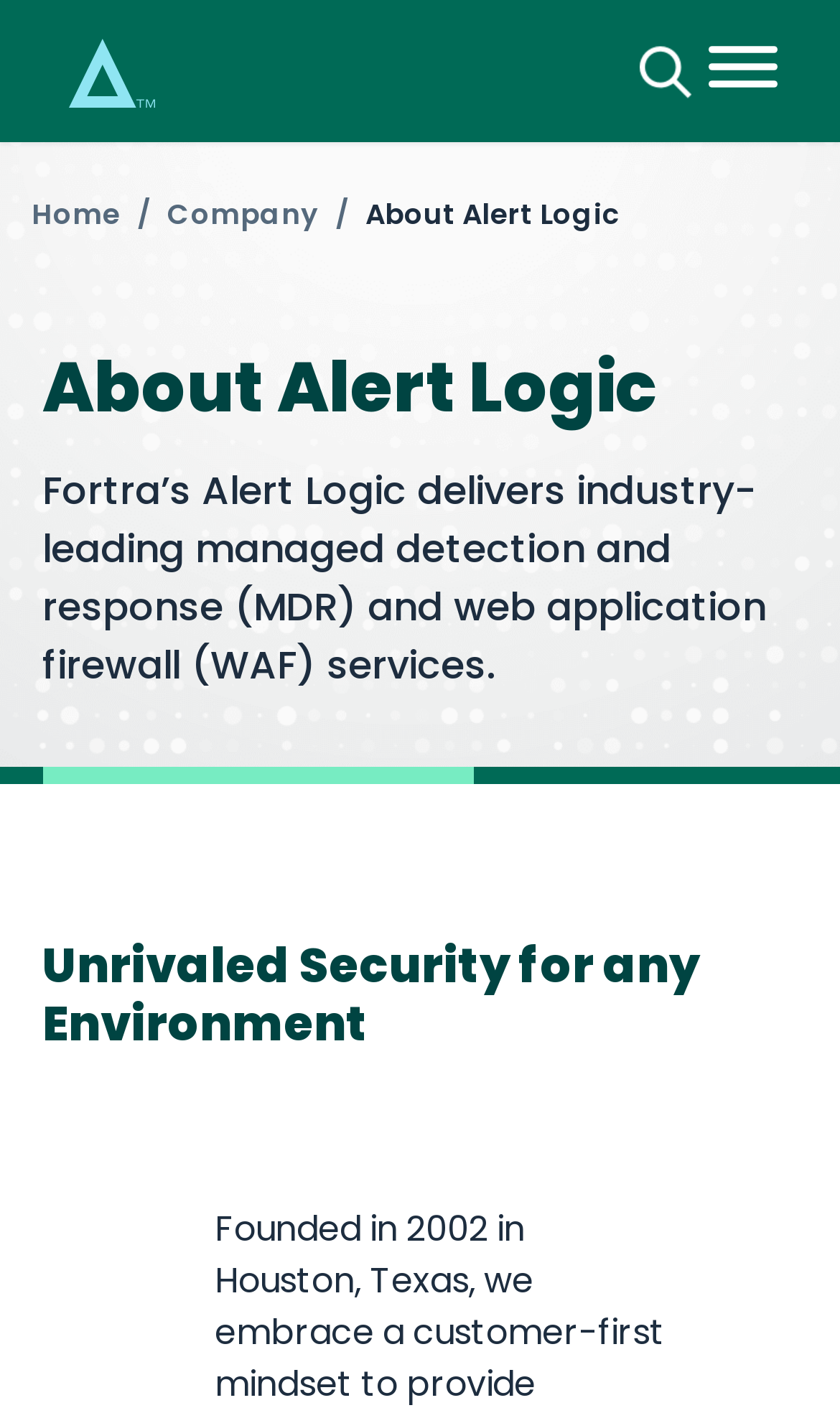Determine the bounding box for the HTML element described here: "Company". The coordinates should be given as [left, top, right, bottom] with each number being a float between 0 and 1.

[0.186, 0.142, 0.391, 0.162]